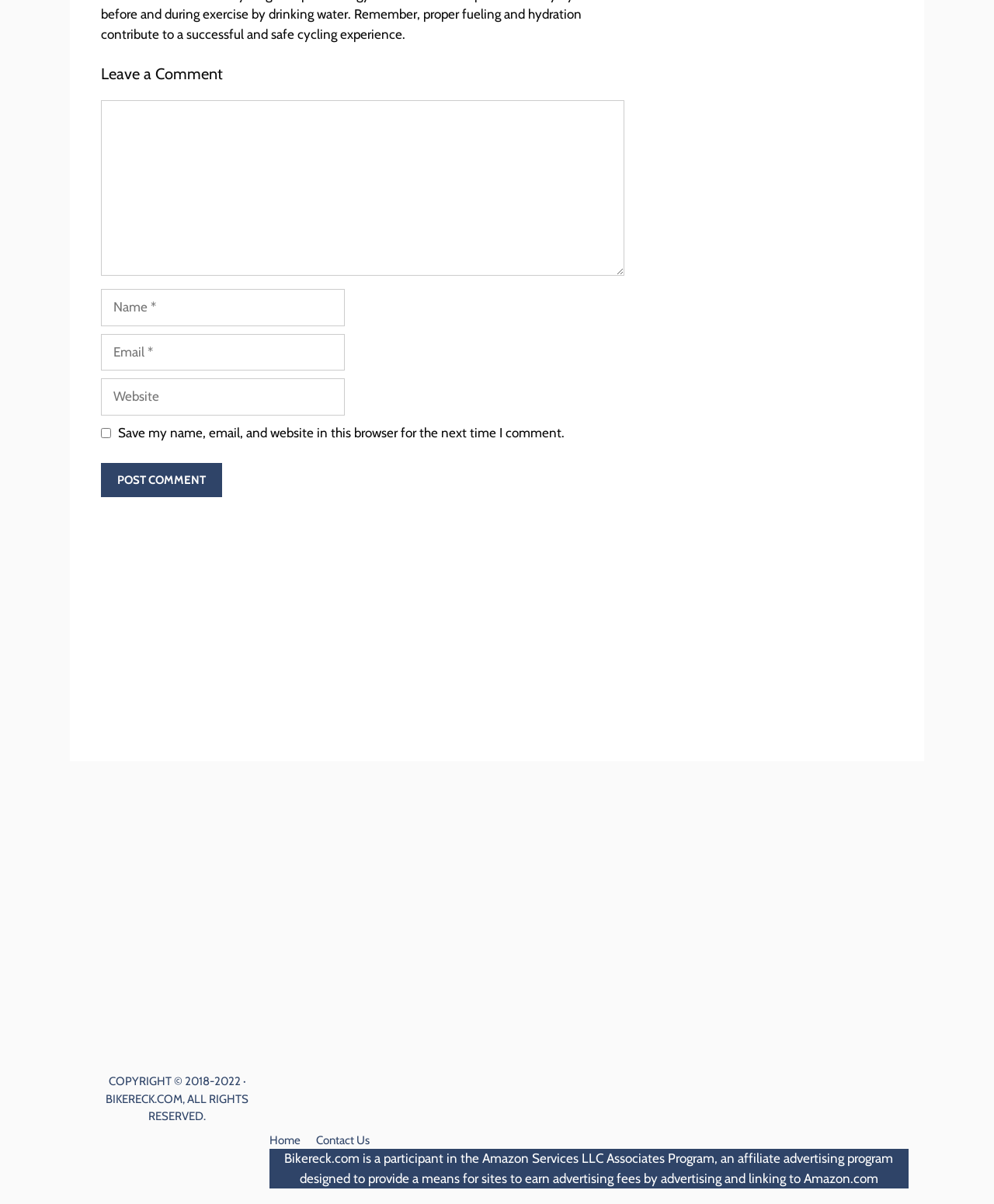Could you specify the bounding box coordinates for the clickable section to complete the following instruction: "Visit the Home page"?

[0.271, 0.941, 0.302, 0.953]